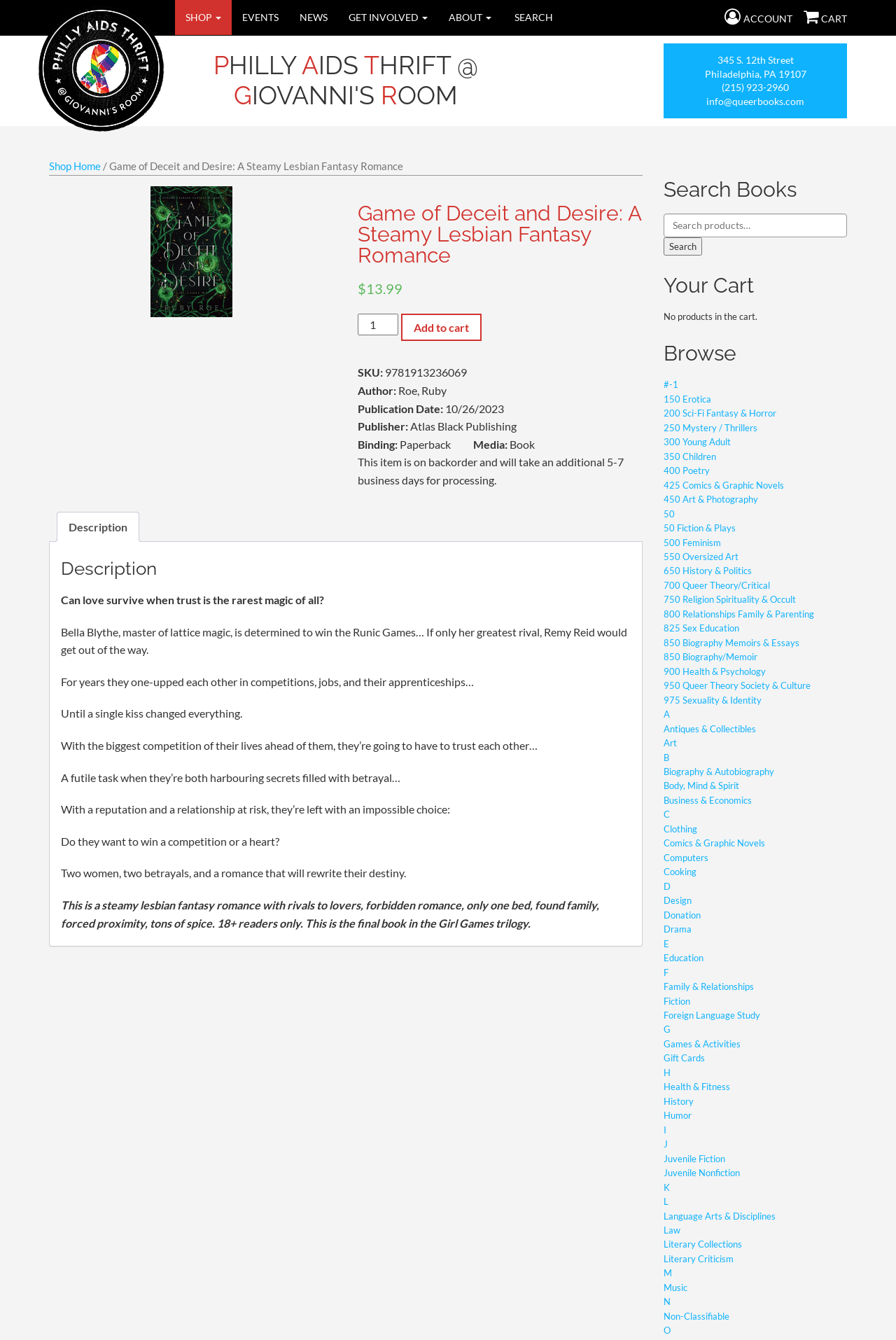Determine the bounding box coordinates of the clickable region to carry out the instruction: "Go to shop home".

[0.055, 0.119, 0.112, 0.129]